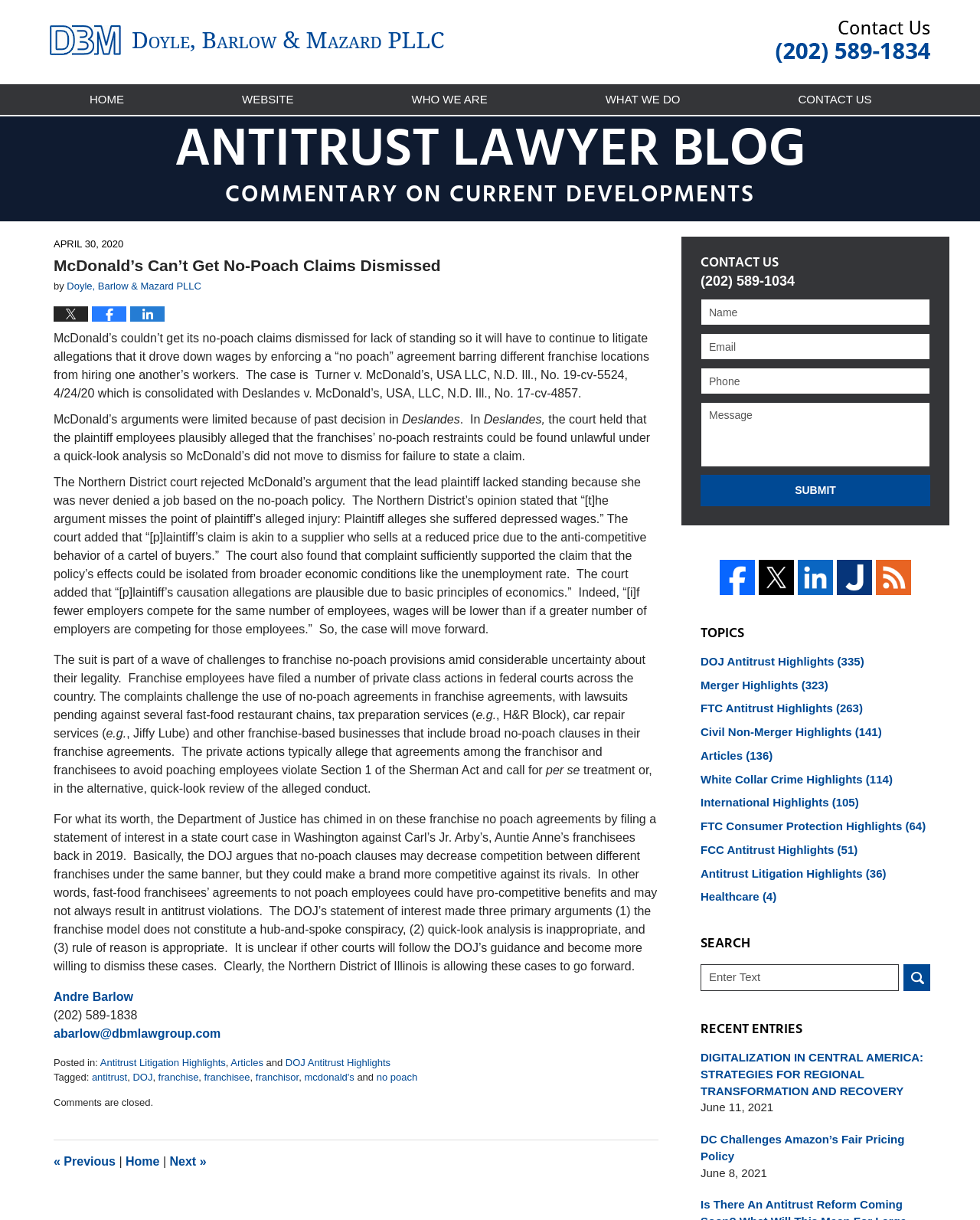Please provide a comprehensive answer to the question based on the screenshot: What is the date of the article?

The date of the article can be found at the top of the webpage, where it says 'APRIL 30, 2020'. This is also the date mentioned in the meta description of the webpage.